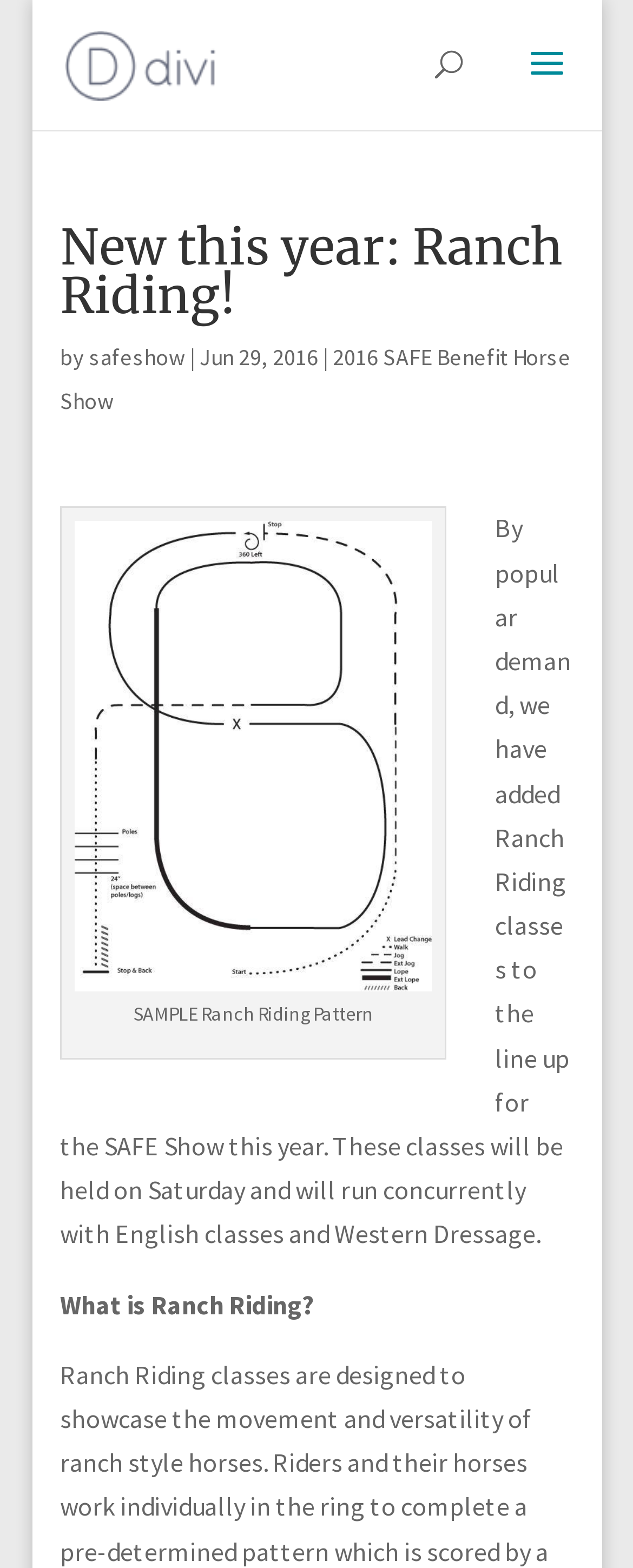Provide an in-depth caption for the elements present on the webpage.

The webpage is about the SAFE Benefit Horse Show, specifically highlighting the new addition of Ranch Riding classes to the event. At the top left, there is a link to the SAFE Benefit Horse Show, accompanied by an image with the same name. Below this, there is a search bar that spans across most of the top section of the page.

The main content of the page is divided into sections. The first section has a heading that reads "New this year: Ranch Riding!" followed by the text "by safeshow" and the date "Jun 29, 2016". Below this, there is a link to the "2016 SAFE Benefit Horse Show".

The next section features a link to "ranch riding pattern" with an accompanying image that has a caption. The image is positioned above a paragraph of text that reads "SAMPLE Ranch Riding Pattern". 

Further down, there is a block of text that explains the addition of Ranch Riding classes to the SAFE Show, including the schedule and format of the classes. Finally, there is a section with a heading that asks "What is Ranch Riding?", which likely provides more information about this type of horse riding.